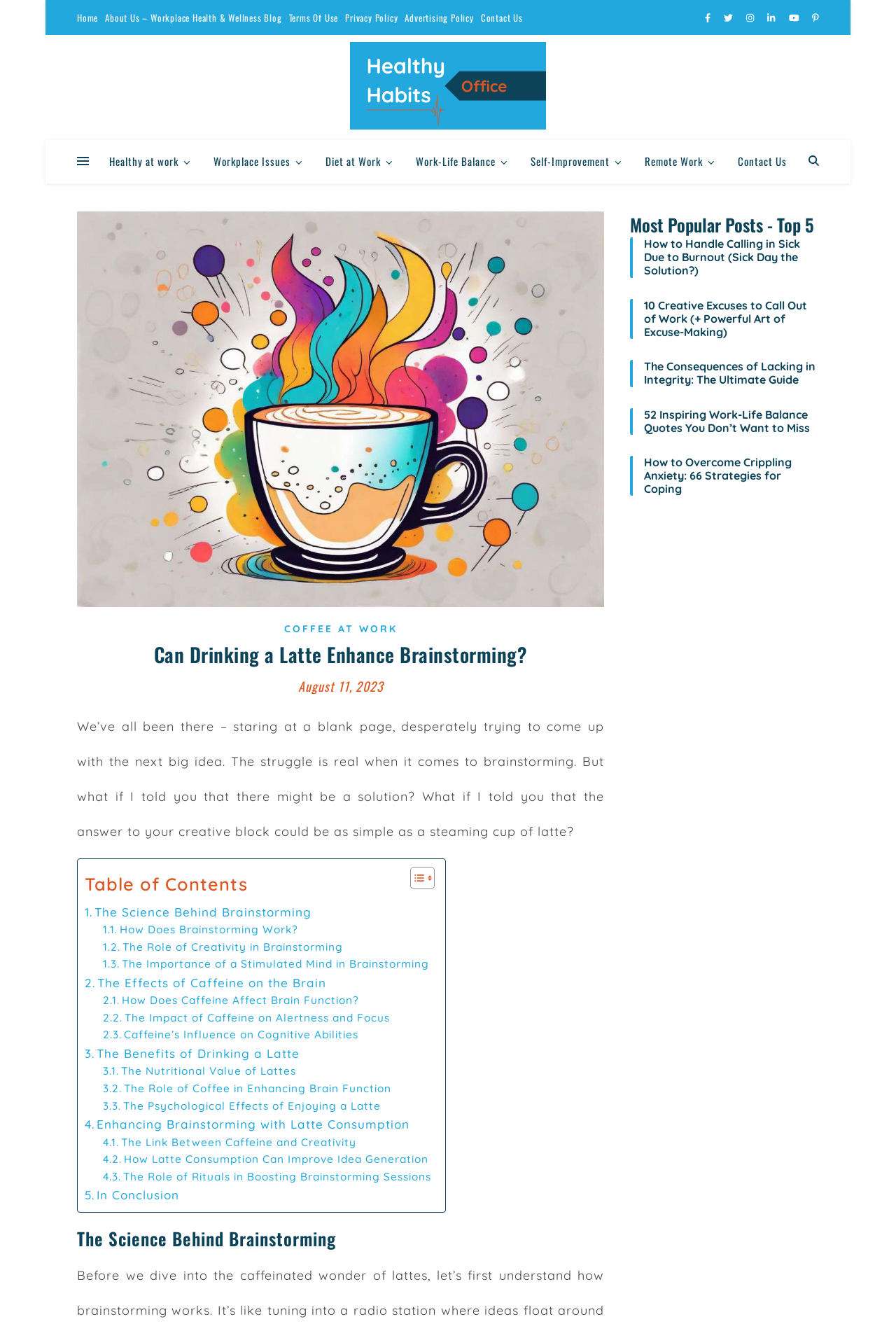Specify the bounding box coordinates for the region that must be clicked to perform the given instruction: "Toggle the table of content".

[0.446, 0.651, 0.481, 0.669]